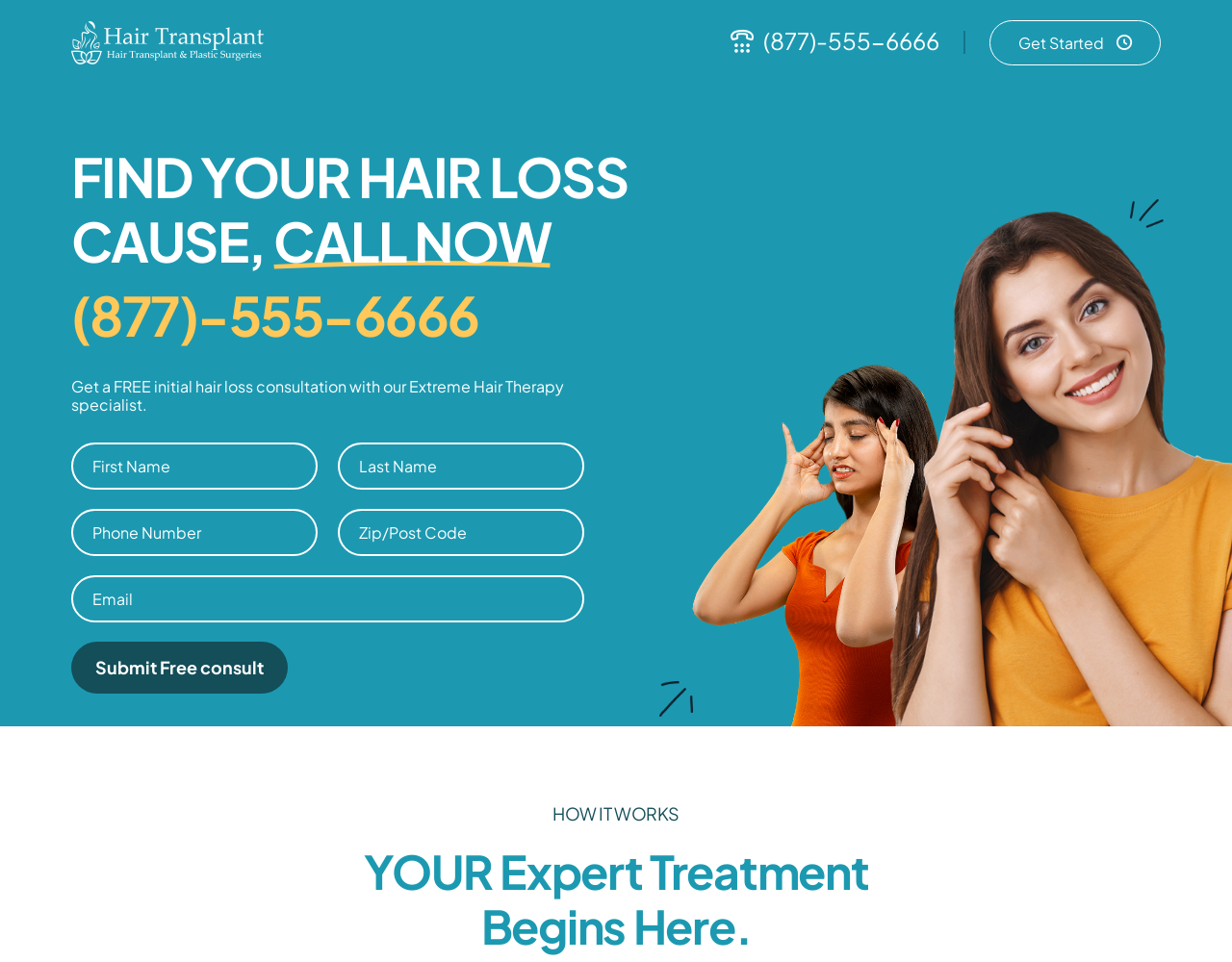From the webpage screenshot, predict the bounding box coordinates (top-left x, top-left y, bottom-right x, bottom-right y) for the UI element described here: Get Started

[0.803, 0.021, 0.942, 0.068]